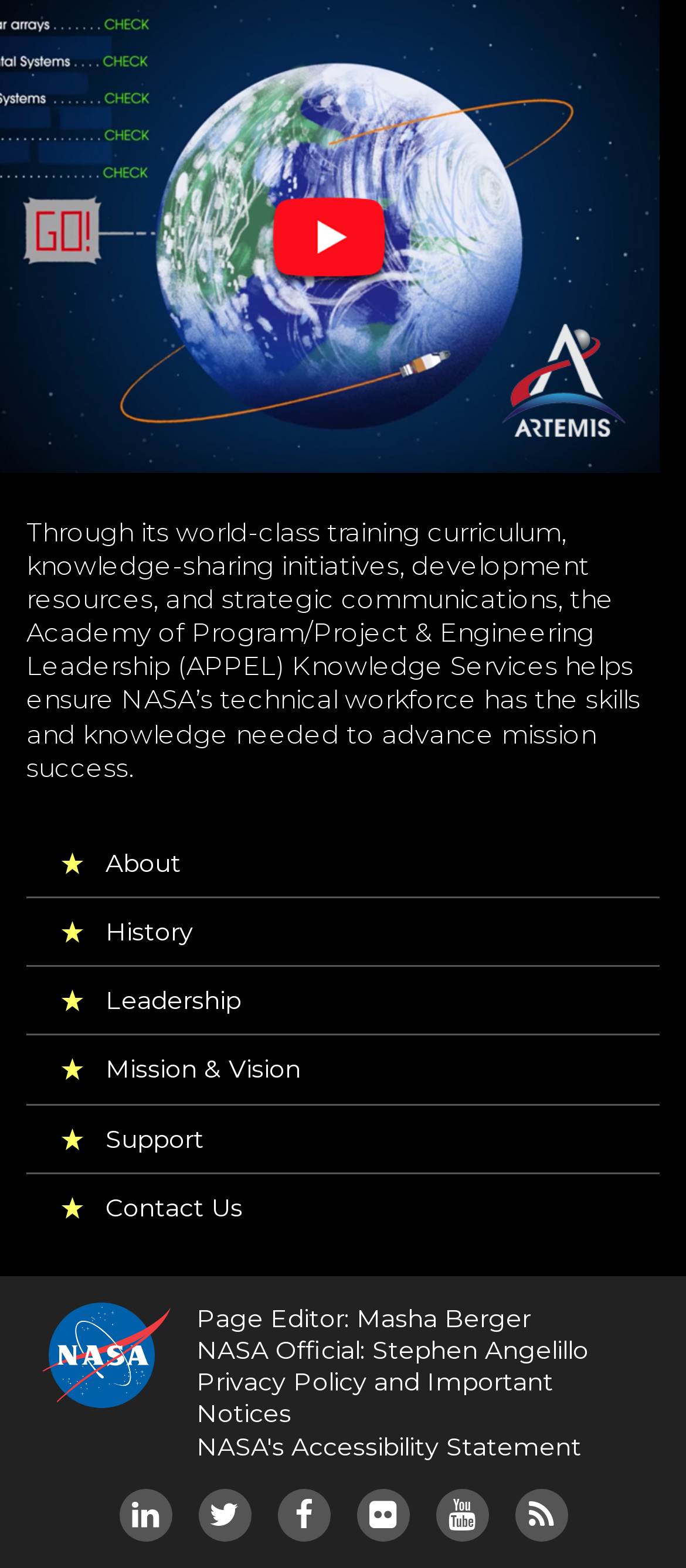Determine the bounding box coordinates of the clickable area required to perform the following instruction: "Contact Us". The coordinates should be represented as four float numbers between 0 and 1: [left, top, right, bottom].

[0.077, 0.749, 0.962, 0.791]